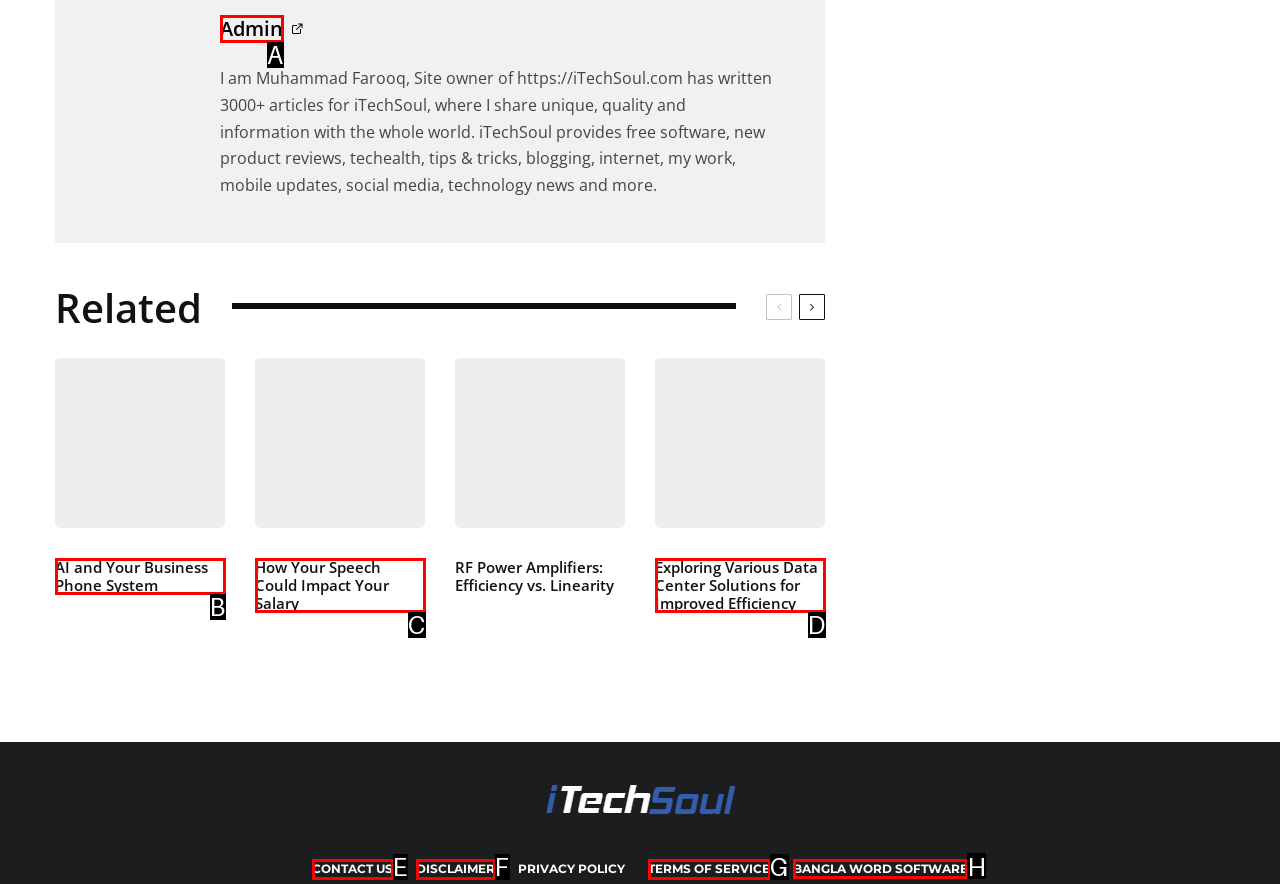Identify the correct UI element to click for the following task: Explore the BANGLA WORD SOFTWARE link Choose the option's letter based on the given choices.

H